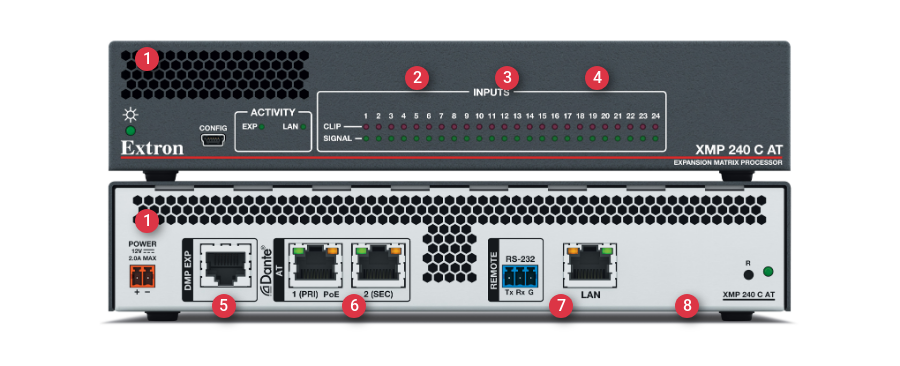What type of connections are available on the rear of the unit?
Please give a detailed and elaborate explanation in response to the question.

The rear of the unit includes ports for Dante expansion, remote control, and standard LAN connections, which enable seamless integration with existing audio systems, as mentioned in the caption.